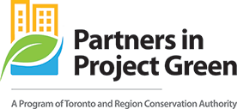What is the dominant color of the logo?
Refer to the screenshot and deliver a thorough answer to the question presented.

The logo is described as colorful, with a green leaf motif, which suggests that the dominant color of the logo is green.